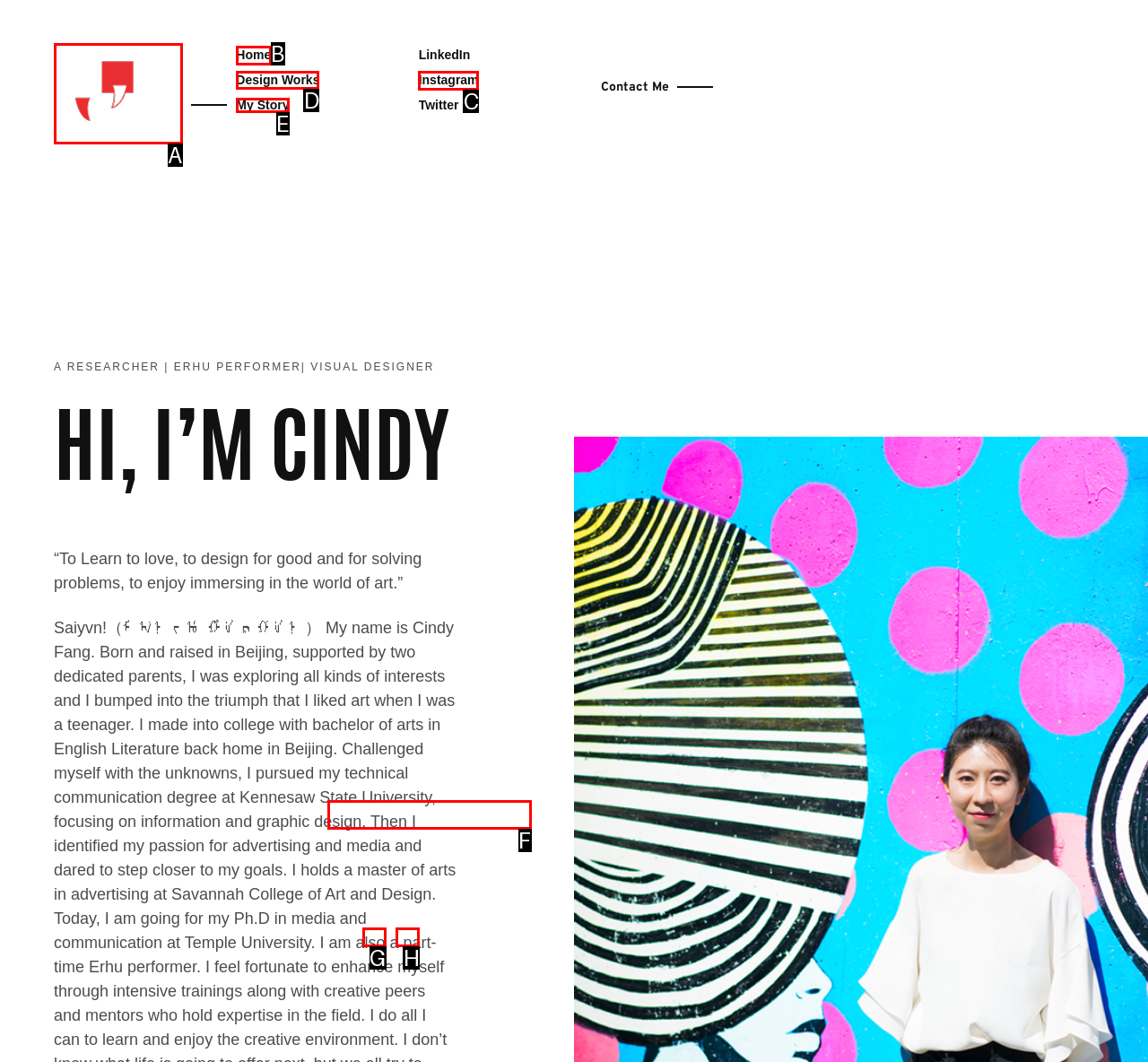Find the appropriate UI element to complete the task: Go to Cindy Fang's Design Works page. Indicate your choice by providing the letter of the element.

D